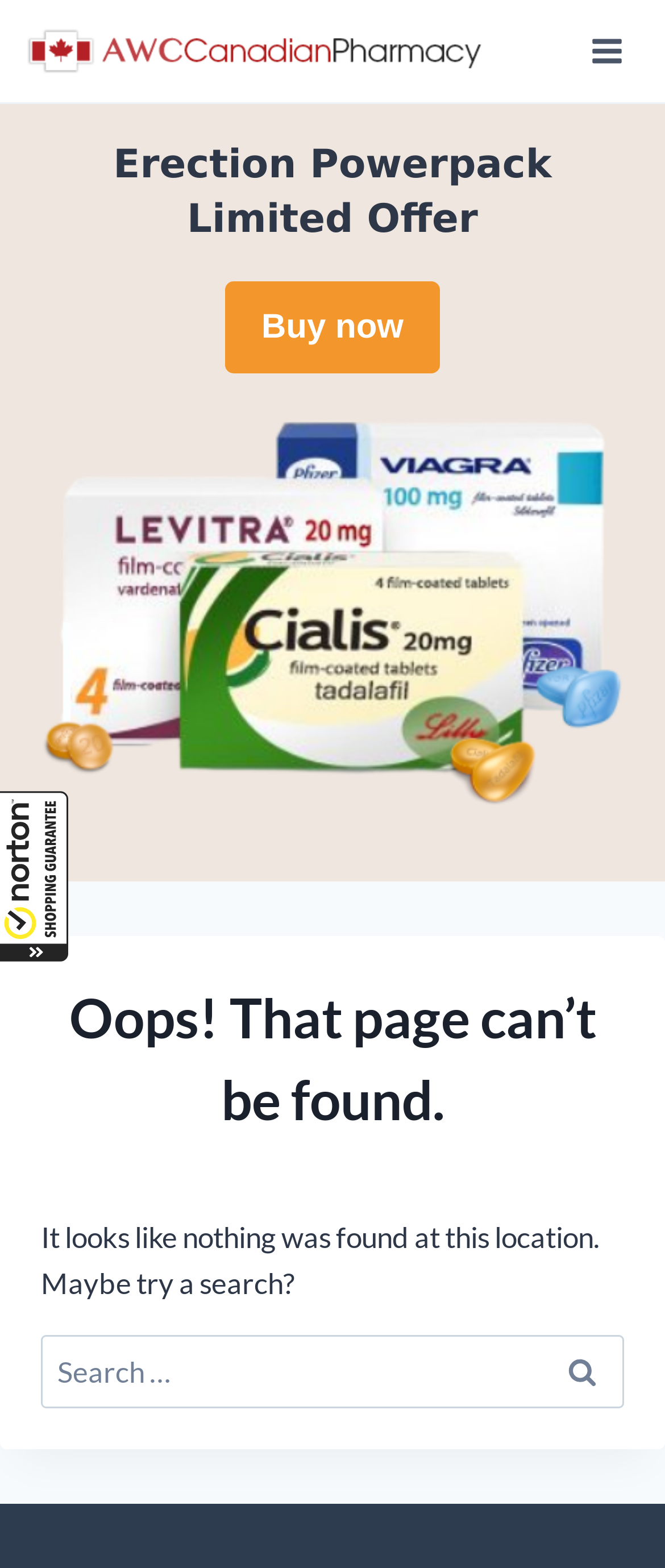Provide the bounding box coordinates, formatted as (top-left x, top-left y, bottom-right x, bottom-right y), with all values being floating point numbers between 0 and 1. Identify the bounding box of the UI element that matches the description: parent_node: Search for: value="Search"

[0.81, 0.851, 0.938, 0.898]